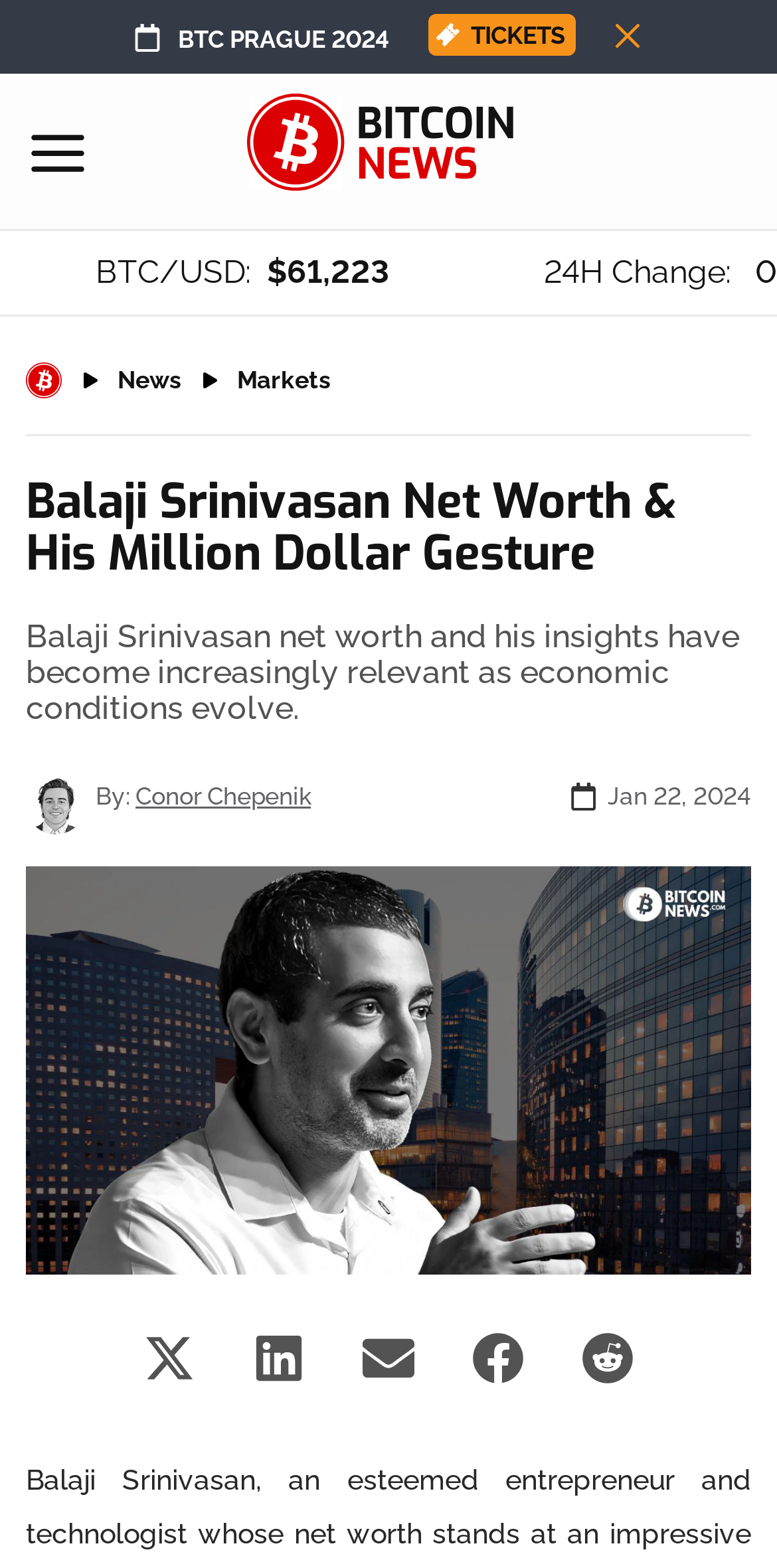Respond to the following question using a concise word or phrase: 
Who is the author of the article?

Conor Chepenik